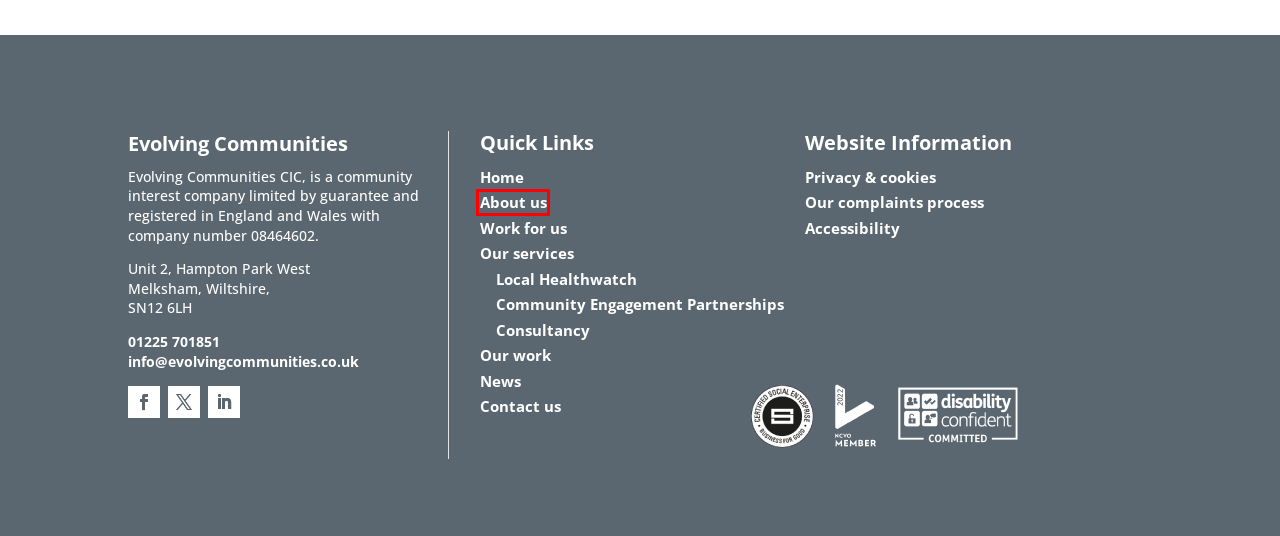Analyze the screenshot of a webpage that features a red rectangle bounding box. Pick the webpage description that best matches the new webpage you would see after clicking on the element within the red bounding box. Here are the candidates:
A. Our work | Evolving Communities
B. Consultancy | Evolving Communities
C. Accessibility | Evolving Communities
D. Healthwatch Gloucestershire | Evolving Communities
E. About us | Evolving Communities
F. News | Evolving Communities
G. Community engagement partnerships | Evolving Communities
H. Work for us | Evolving Communities

E